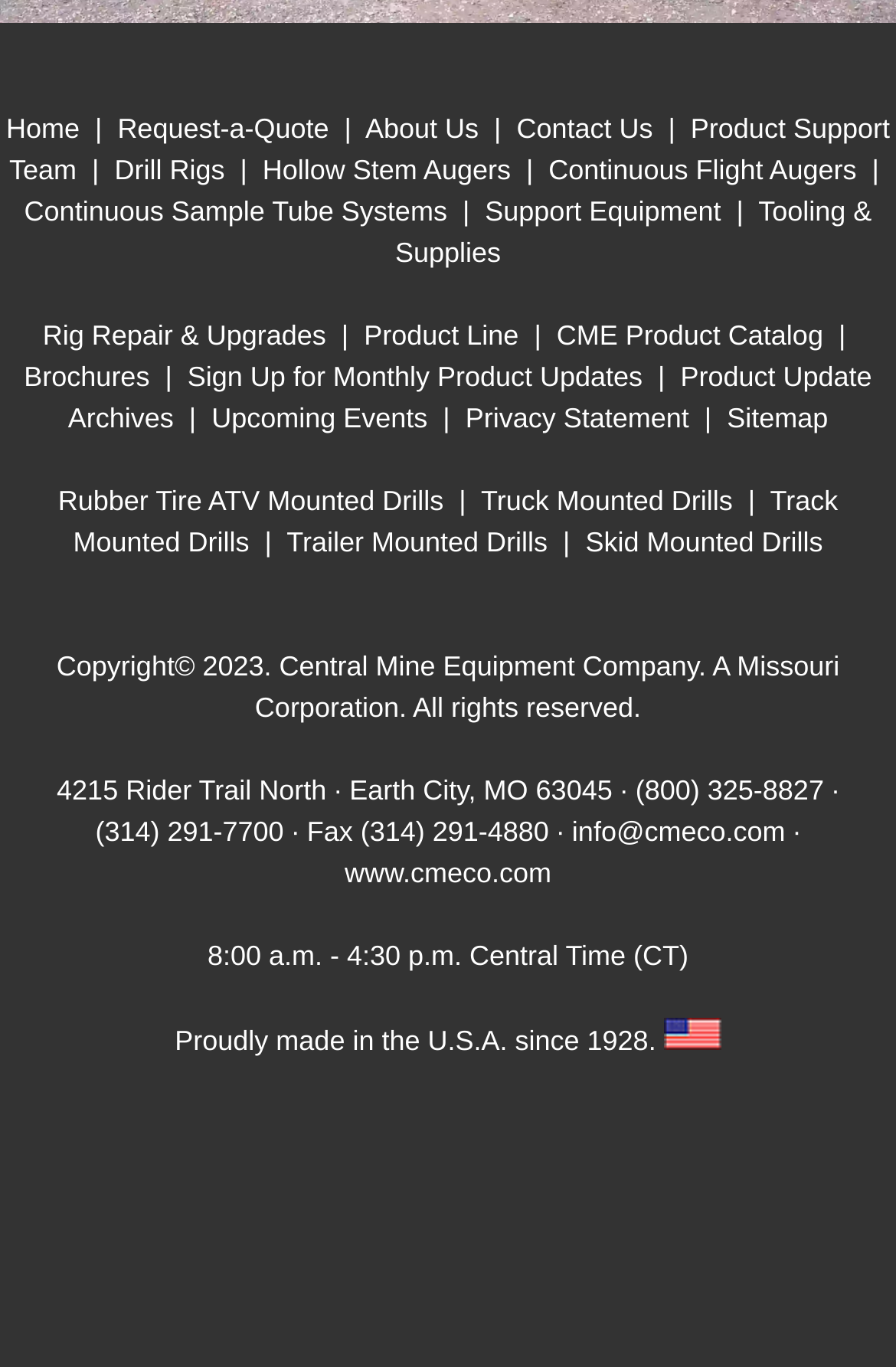Return the bounding box coordinates of the UI element that corresponds to this description: "Continuous Sample Tube Systems". The coordinates must be given as four float numbers in the range of 0 and 1, [left, top, right, bottom].

[0.027, 0.142, 0.499, 0.166]